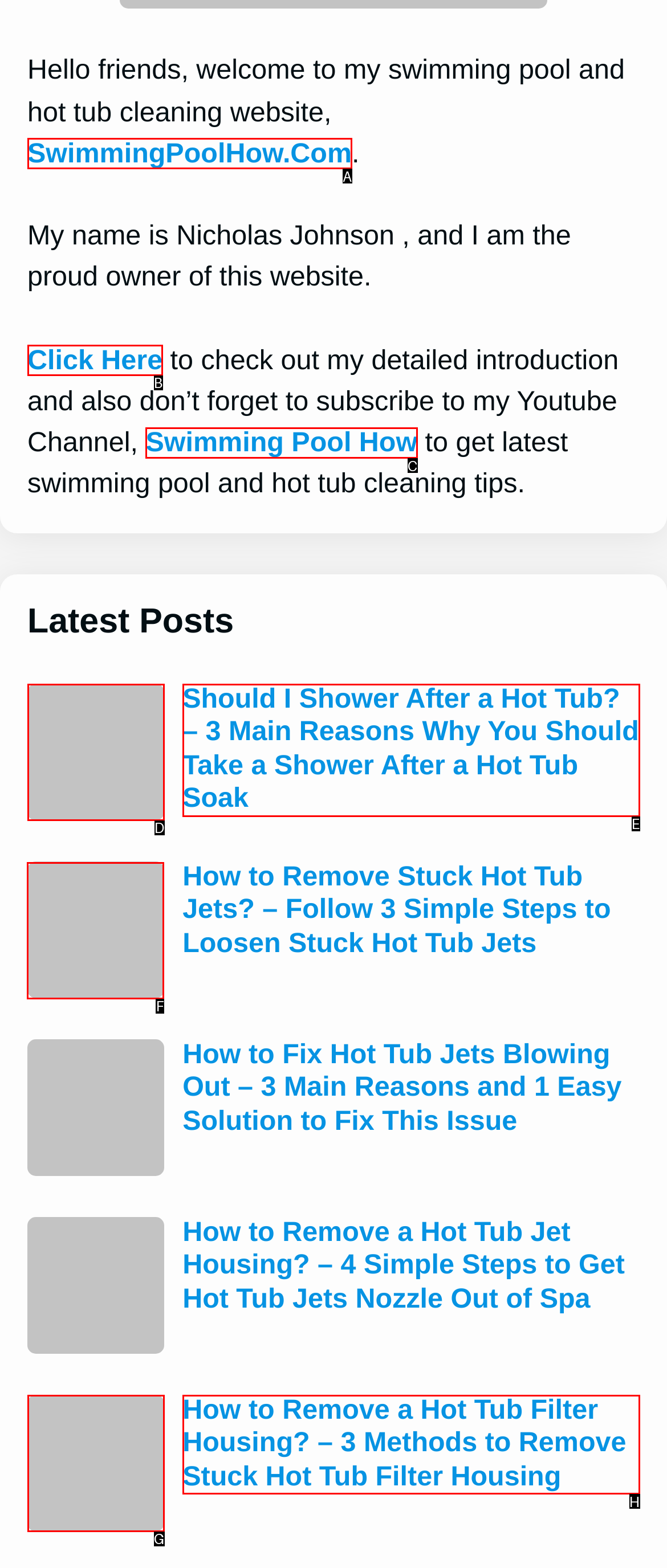Indicate the HTML element to be clicked to accomplish this task: Read the latest post about removing stuck hot tub jets Respond using the letter of the correct option.

F